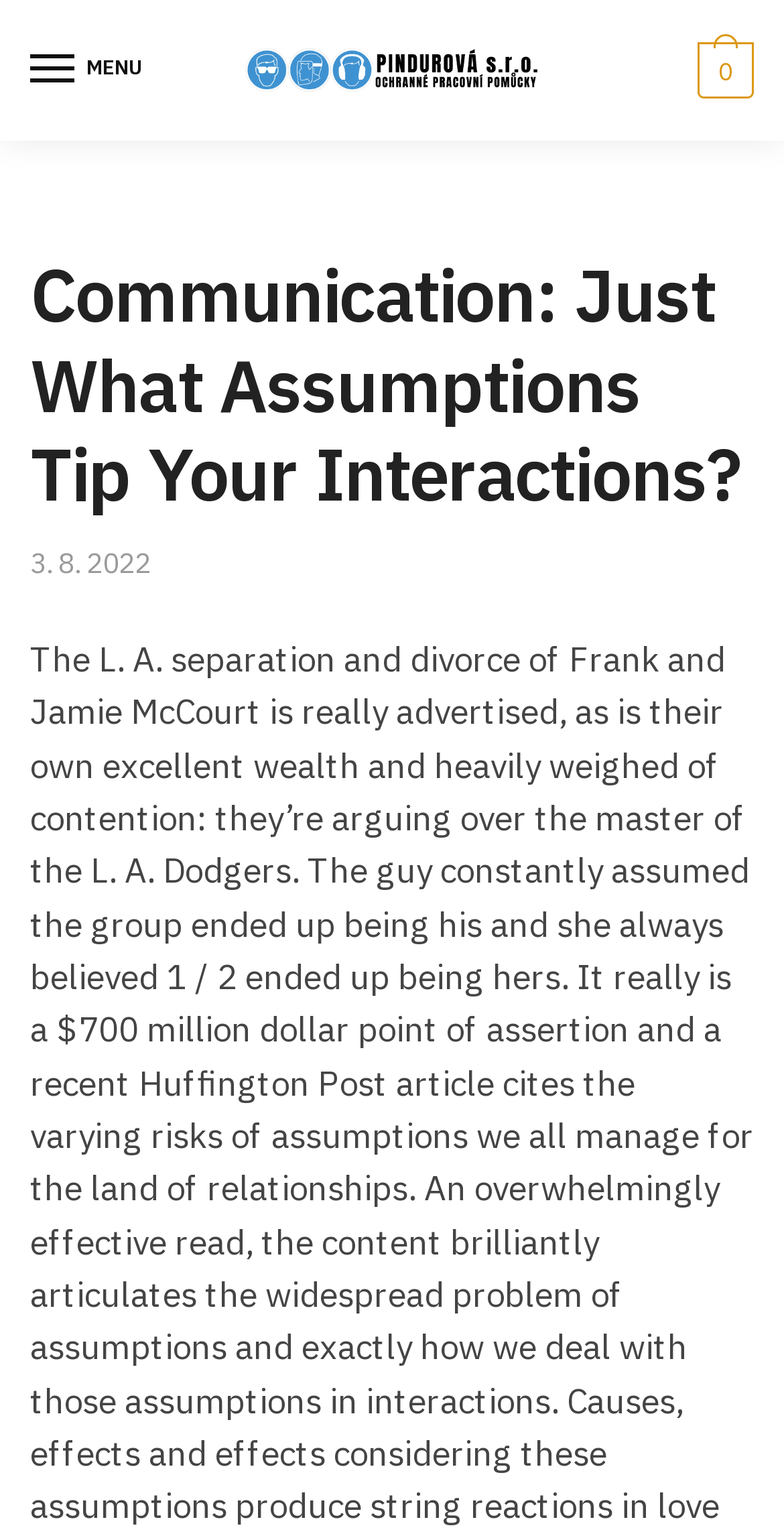Is the menu expanded?
Relying on the image, give a concise answer in one word or a brief phrase.

False